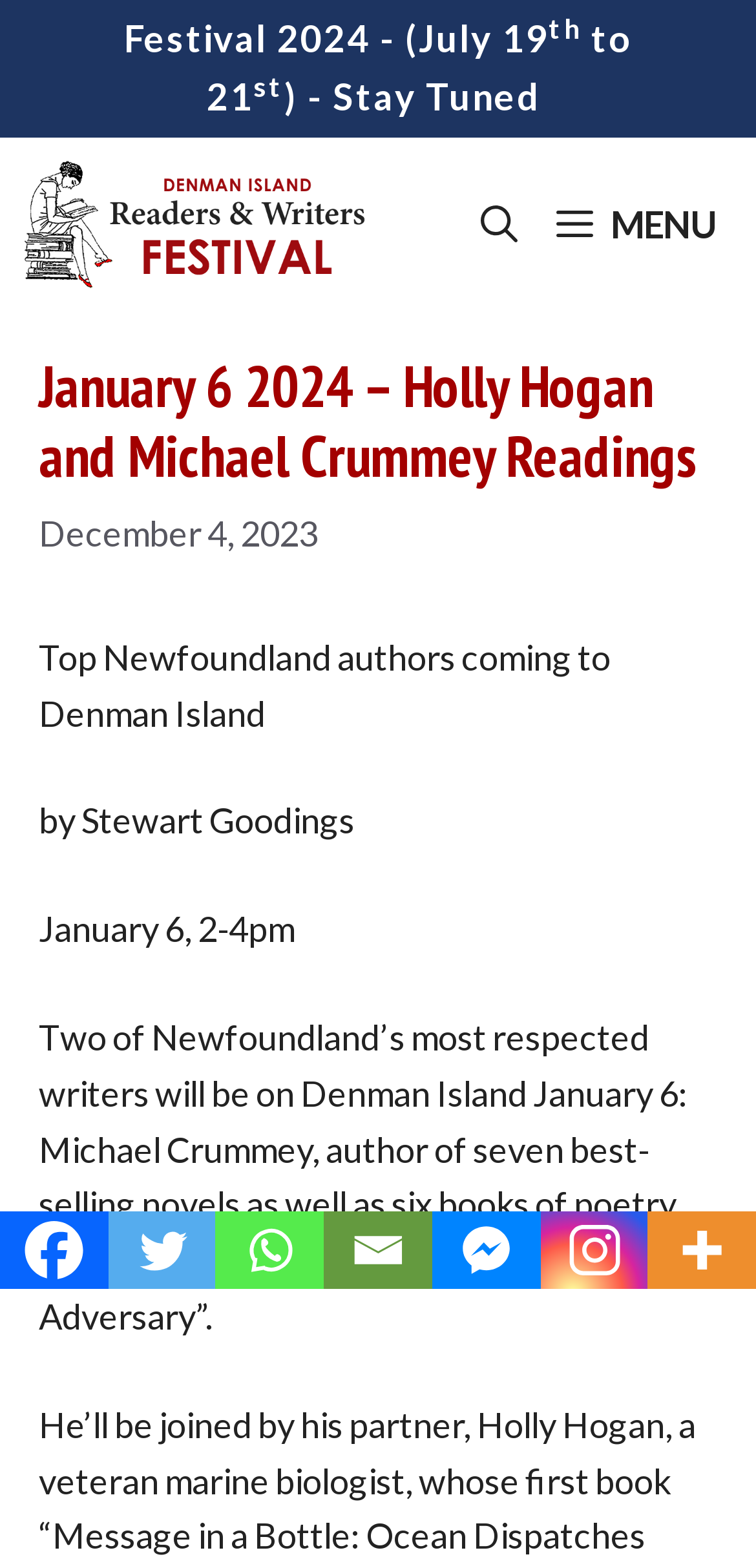Give a succinct answer to this question in a single word or phrase: 
Who are the two writers coming to Denman Island?

Holly Hogan and Michael Crummey